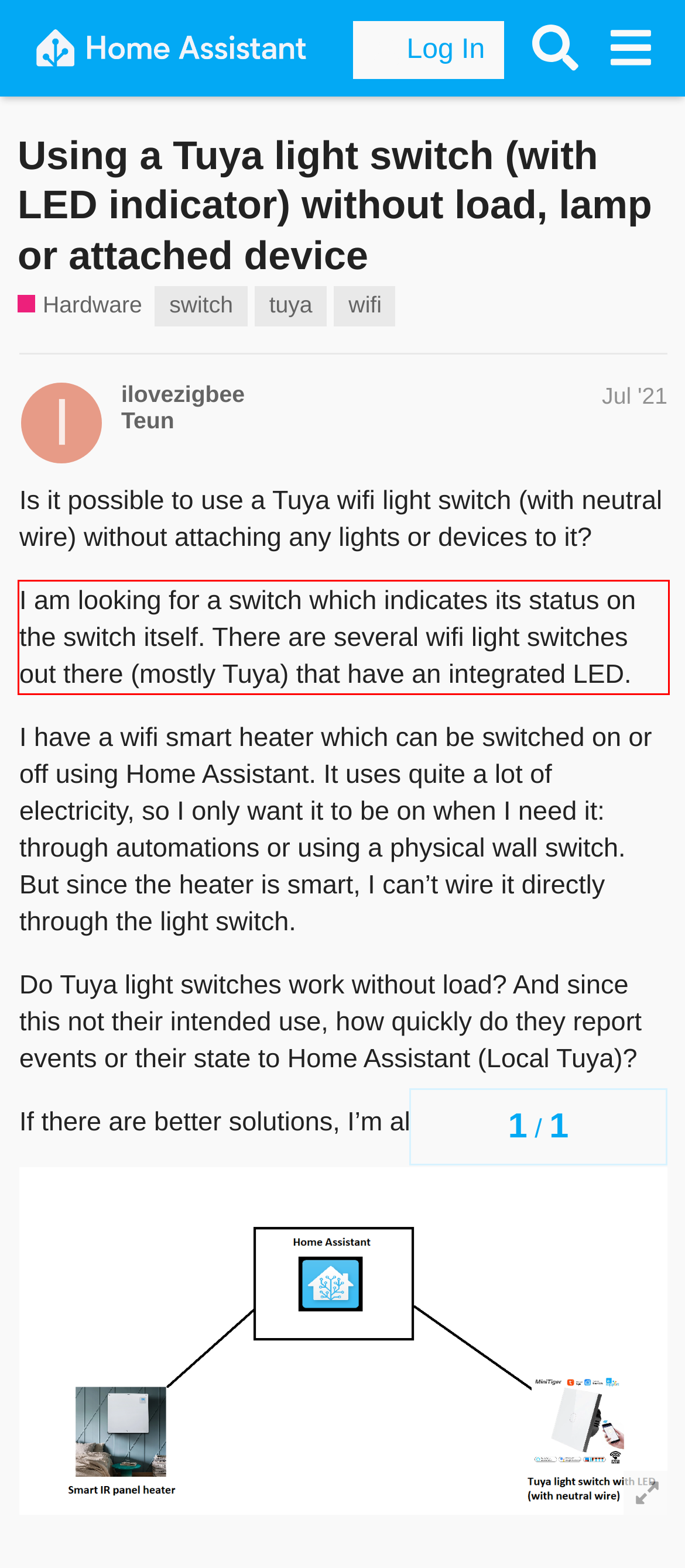There is a screenshot of a webpage with a red bounding box around a UI element. Please use OCR to extract the text within the red bounding box.

I am looking for a switch which indicates its status on the switch itself. There are several wifi light switches out there (mostly Tuya) that have an integrated LED.